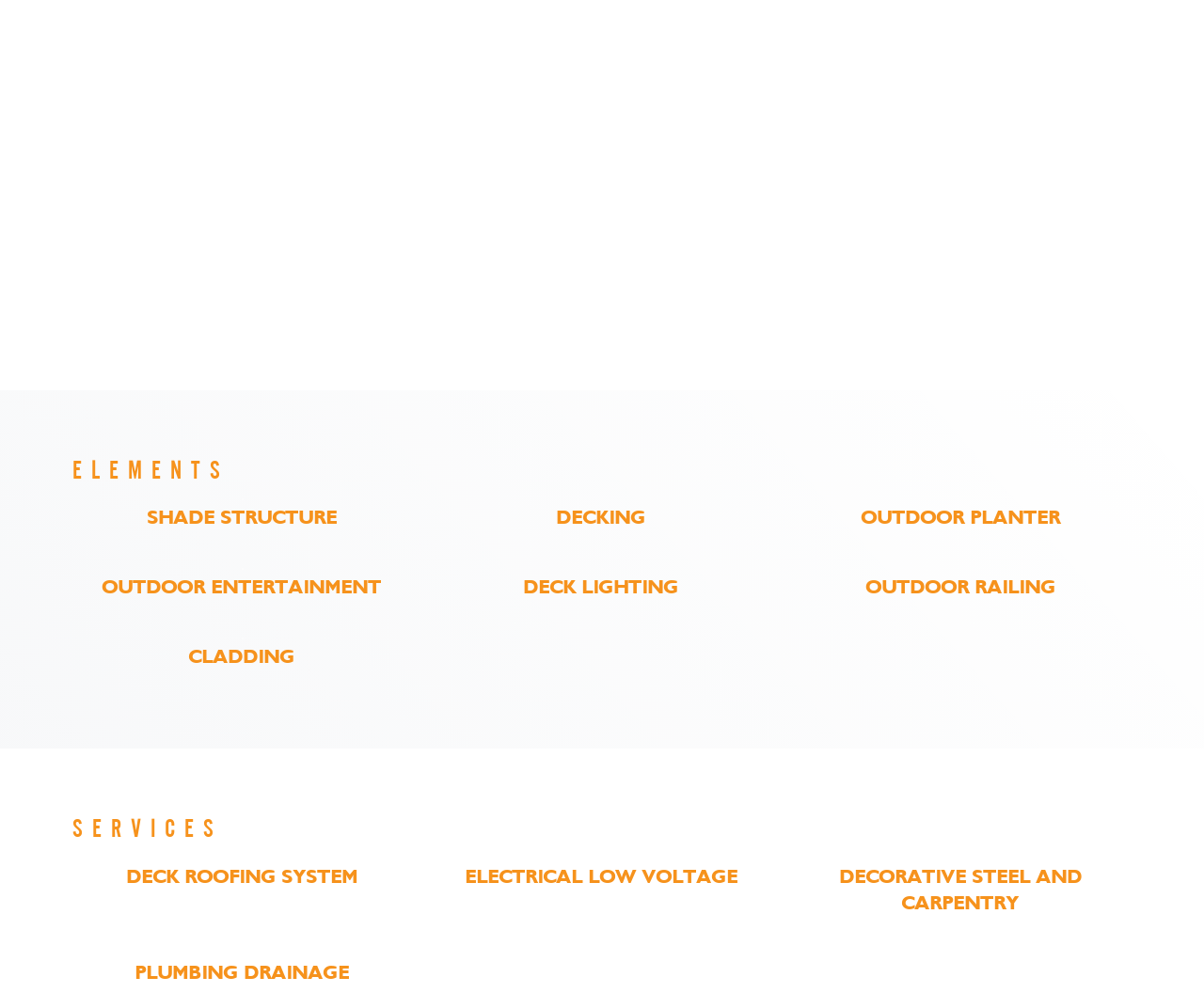Use a single word or phrase to answer the question:
Are there any images on the webpage?

Yes